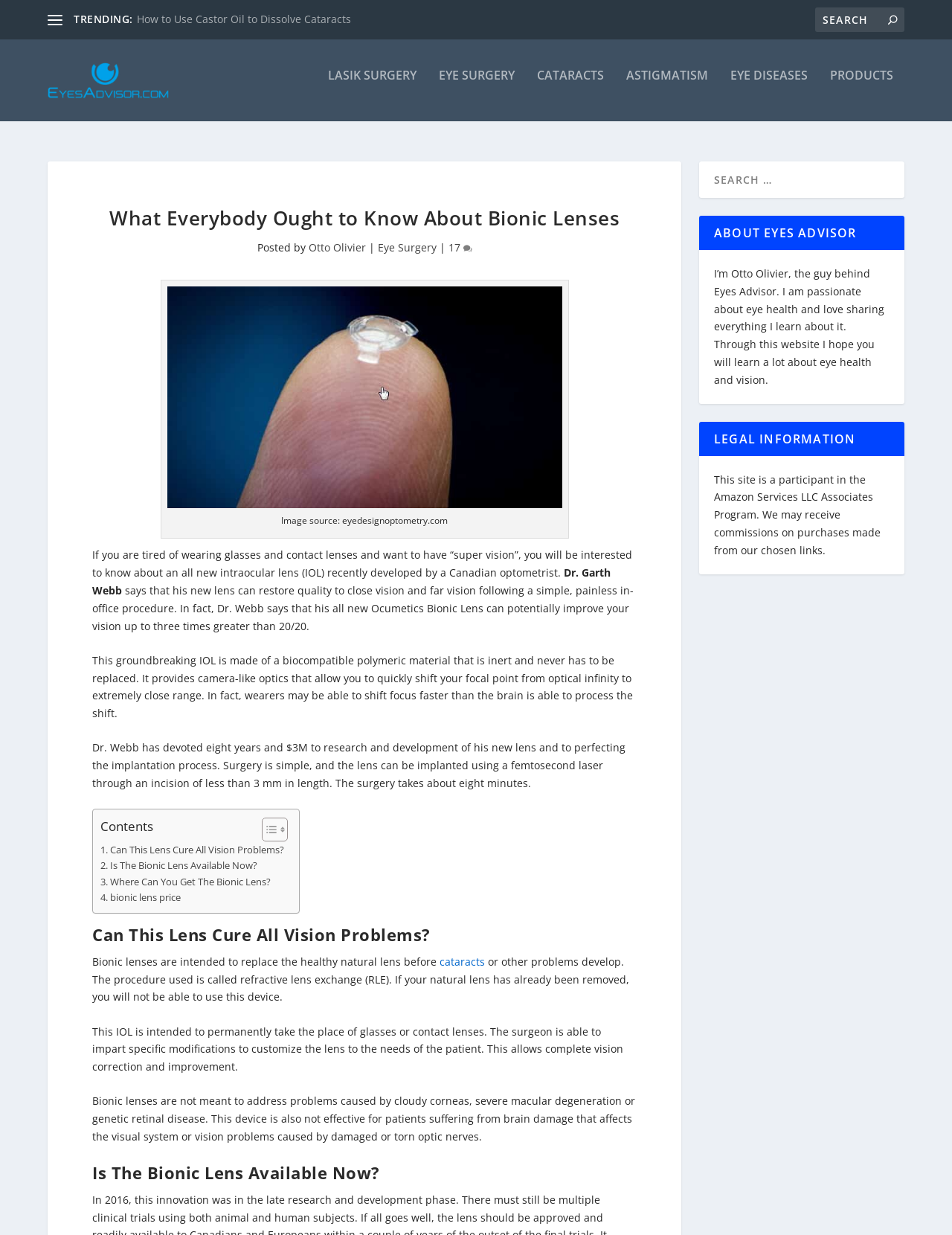Identify the main heading from the webpage and provide its text content.

What Everybody Ought to Know About Bionic Lenses